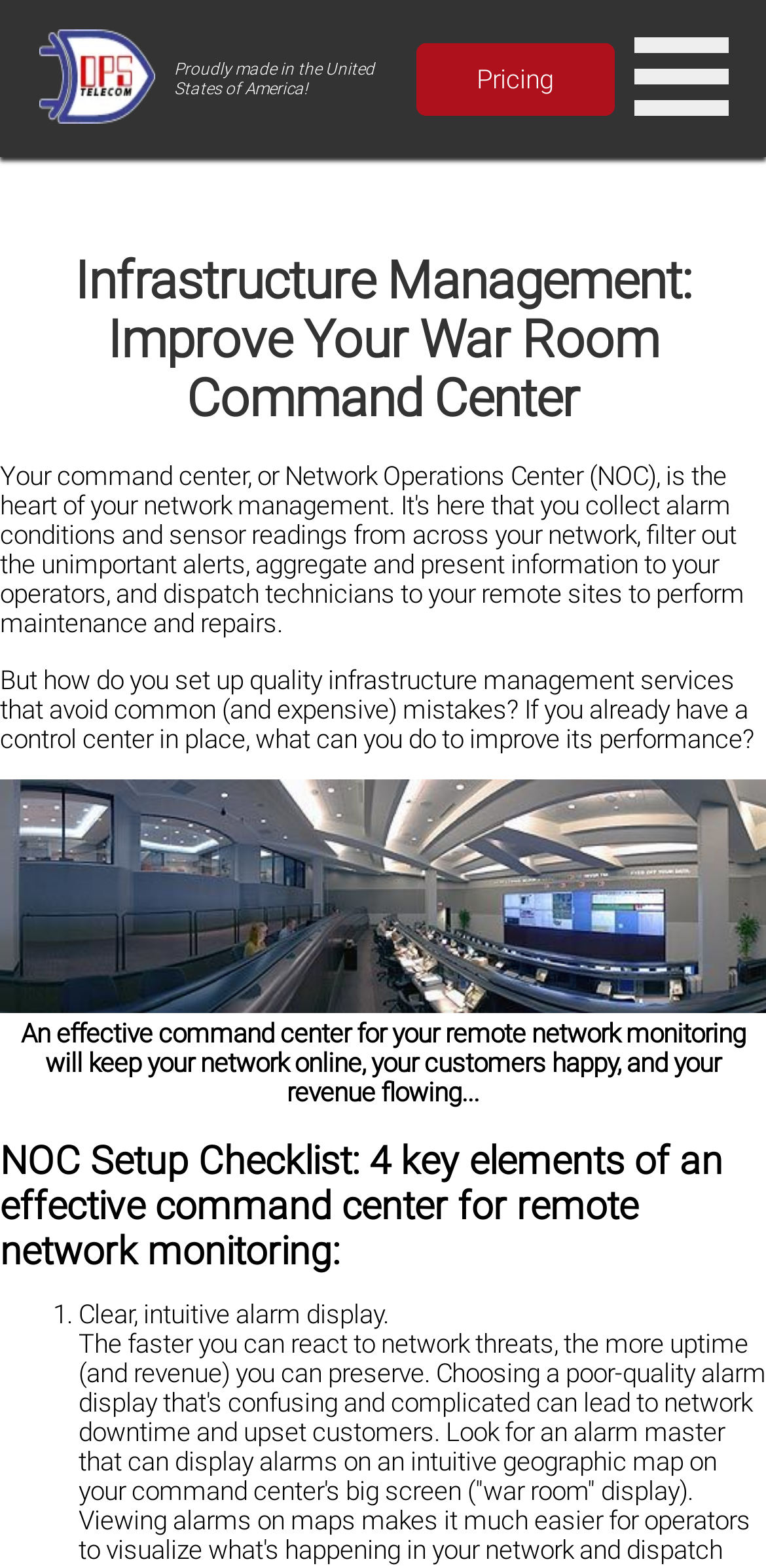How many key elements are mentioned for an effective command center?
Provide a detailed answer to the question using information from the image.

According to the webpage, there are 4 key elements of an effective command center for remote network monitoring, which are listed as a checklist.